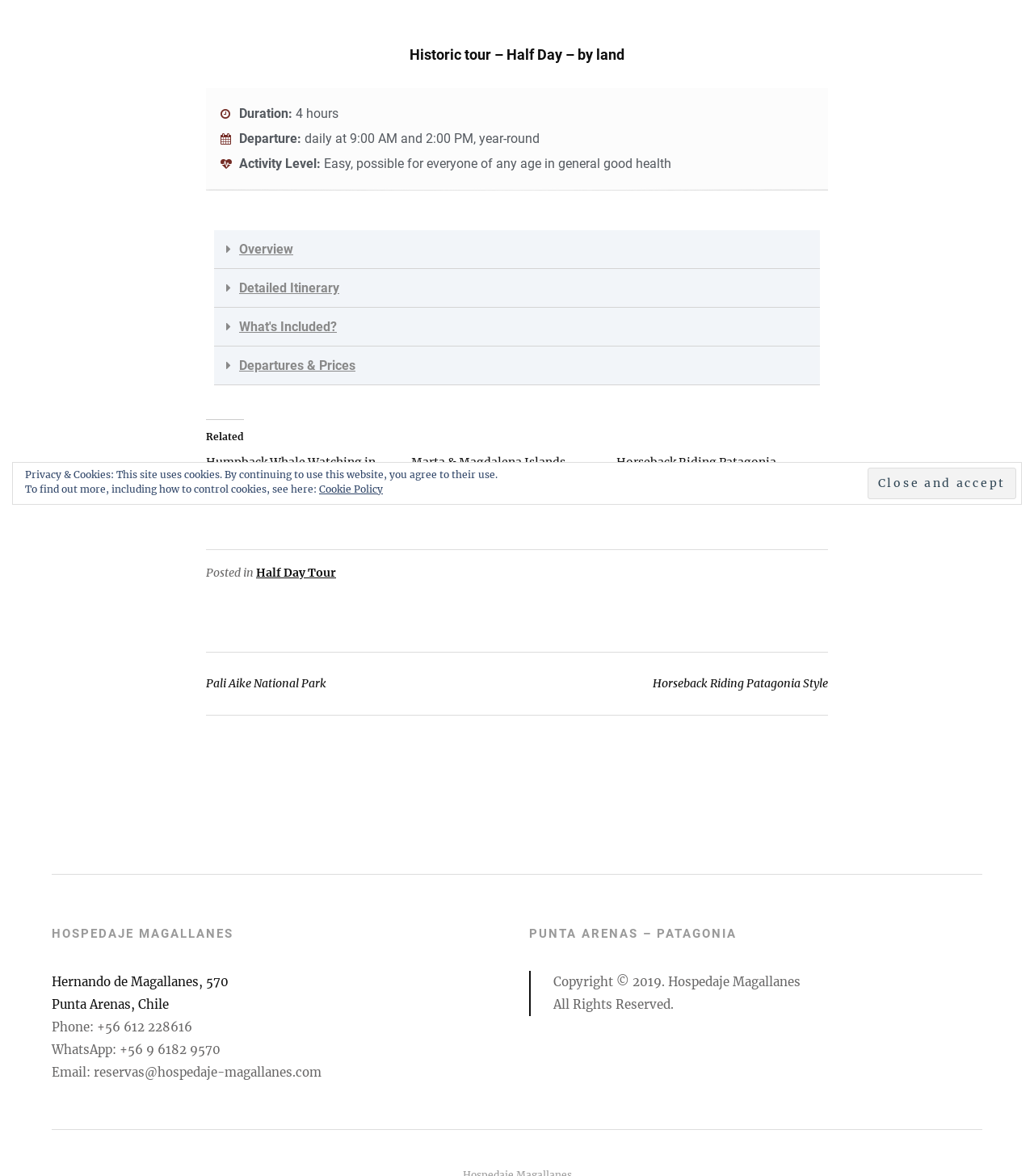Identify the bounding box for the UI element that is described as follows: "Horseback Riding Patagonia Style".

[0.631, 0.575, 0.801, 0.587]